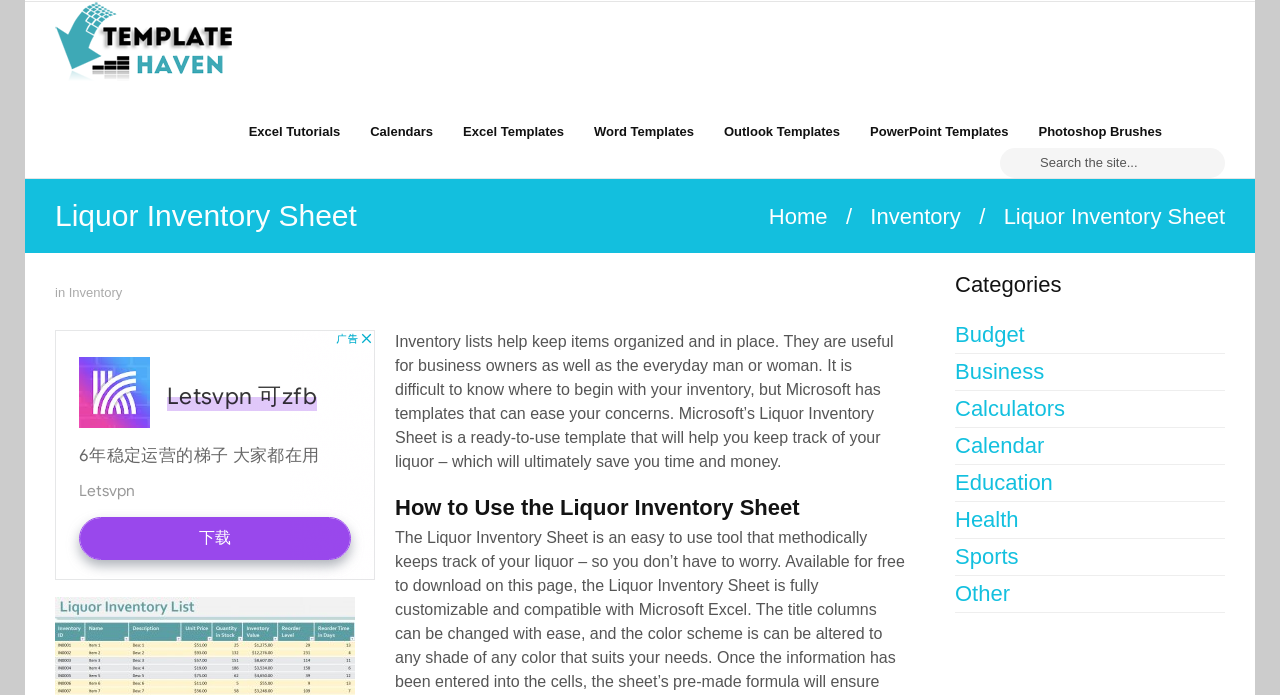Please identify the bounding box coordinates of the element that needs to be clicked to perform the following instruction: "Check HIPAA Policy".

None